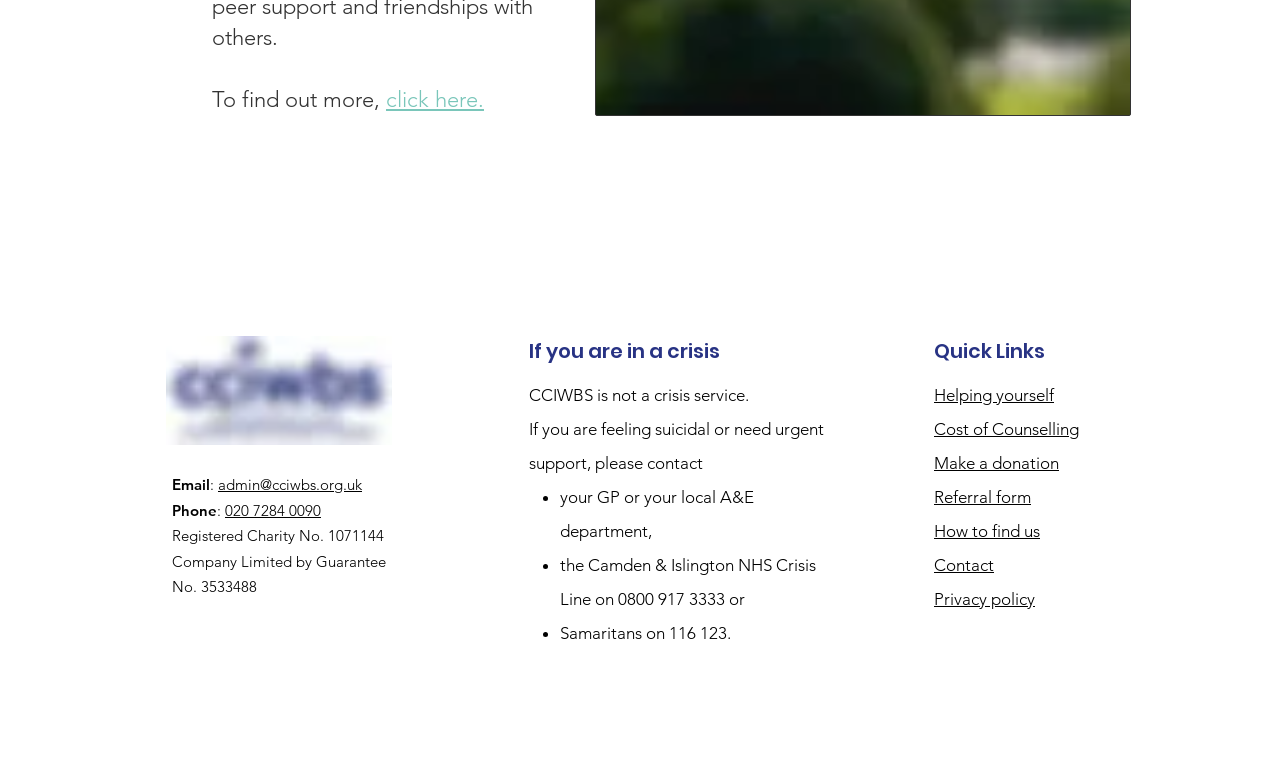Please identify the bounding box coordinates of the area that needs to be clicked to follow this instruction: "visit the helping yourself page".

[0.73, 0.504, 0.823, 0.53]